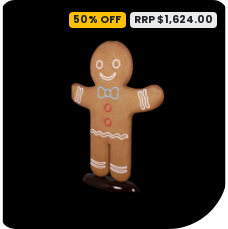Give a succinct answer to this question in a single word or phrase: 
What is the discount percentage on the decoration?

50% OFF